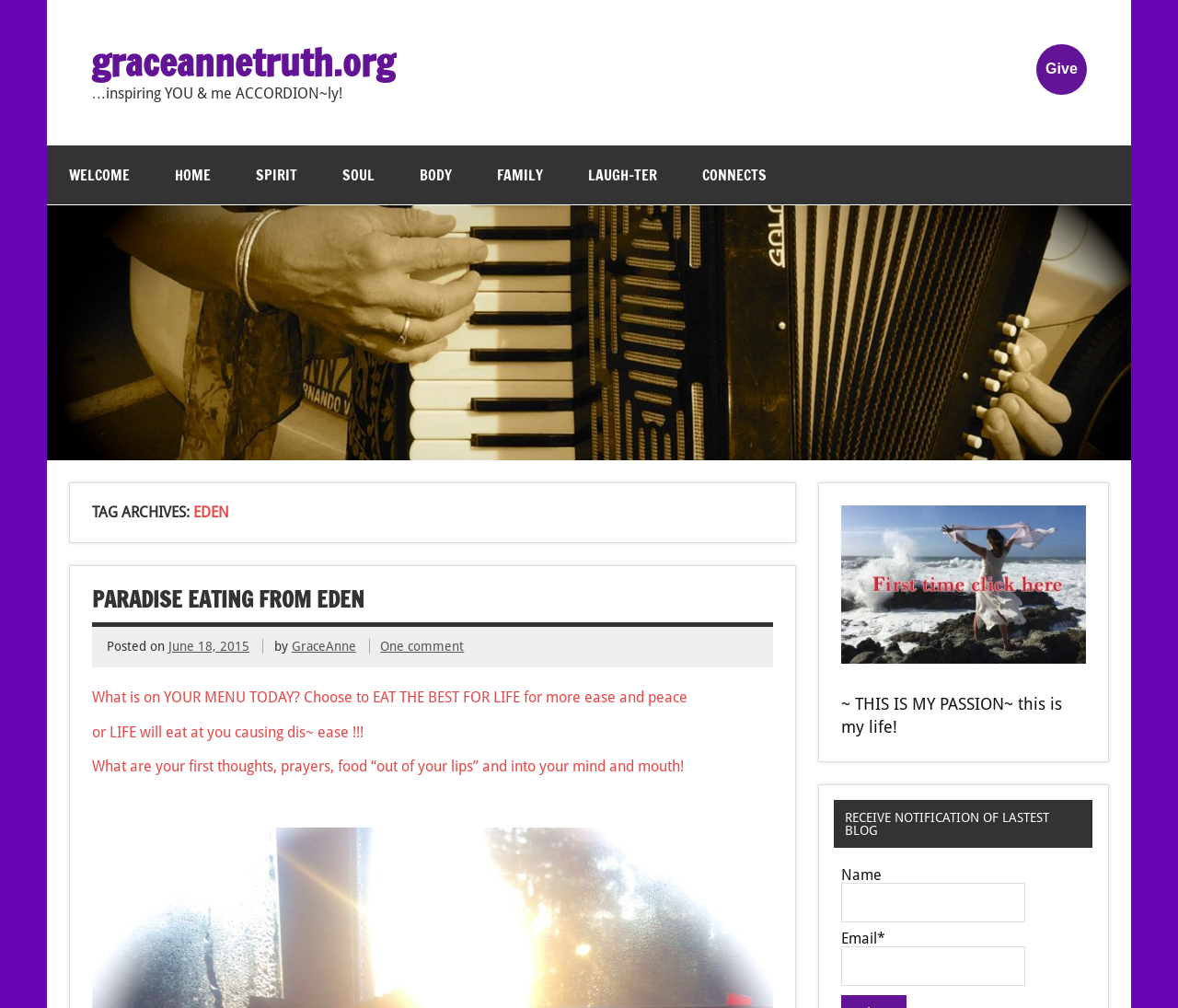What is the purpose of the textbox with the label 'Email*'
Using the image, answer in one word or phrase.

To input email address